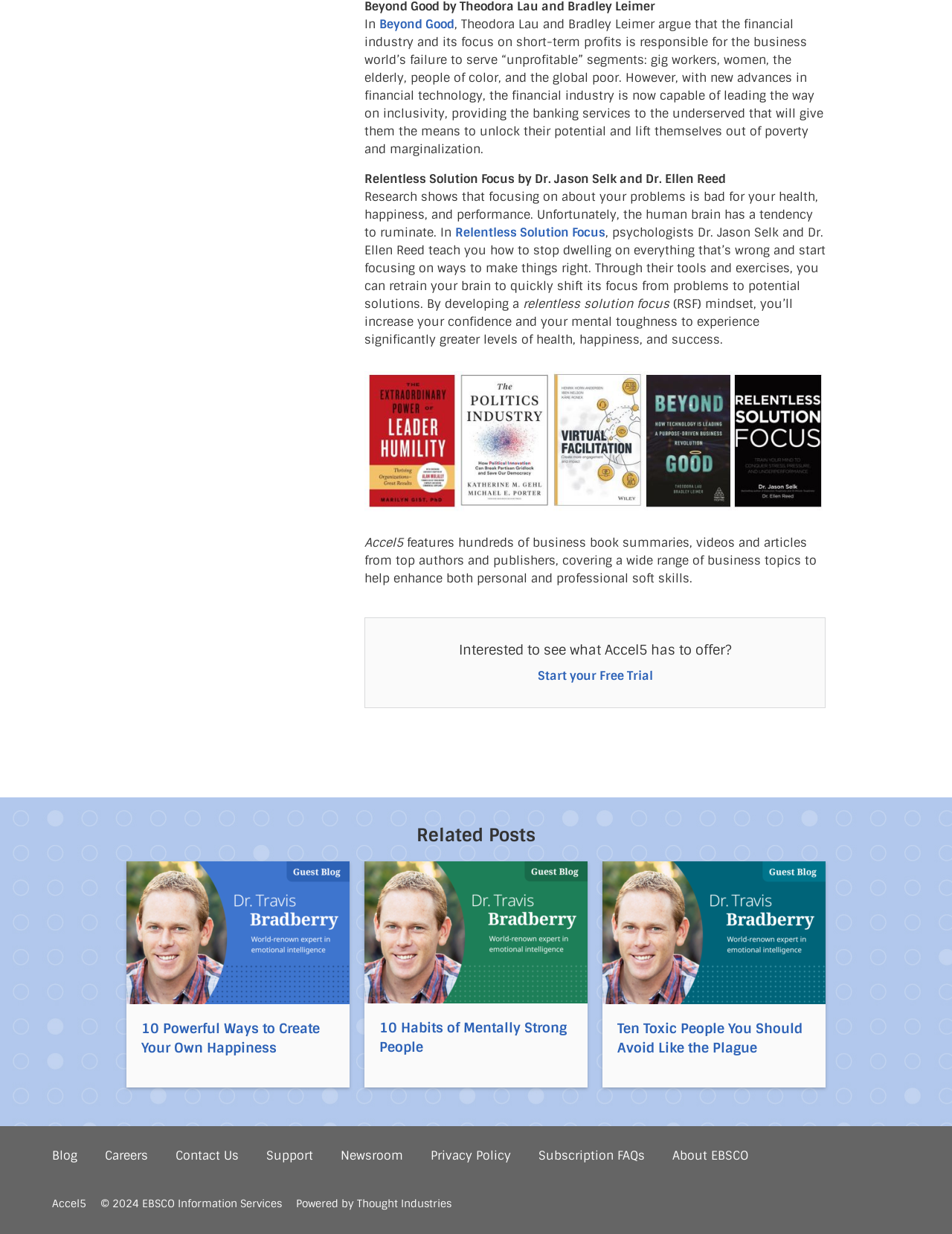For the given element description Blog, determine the bounding box coordinates of the UI element. The coordinates should follow the format (top-left x, top-left y, bottom-right x, bottom-right y) and be within the range of 0 to 1.

[0.055, 0.93, 0.081, 0.943]